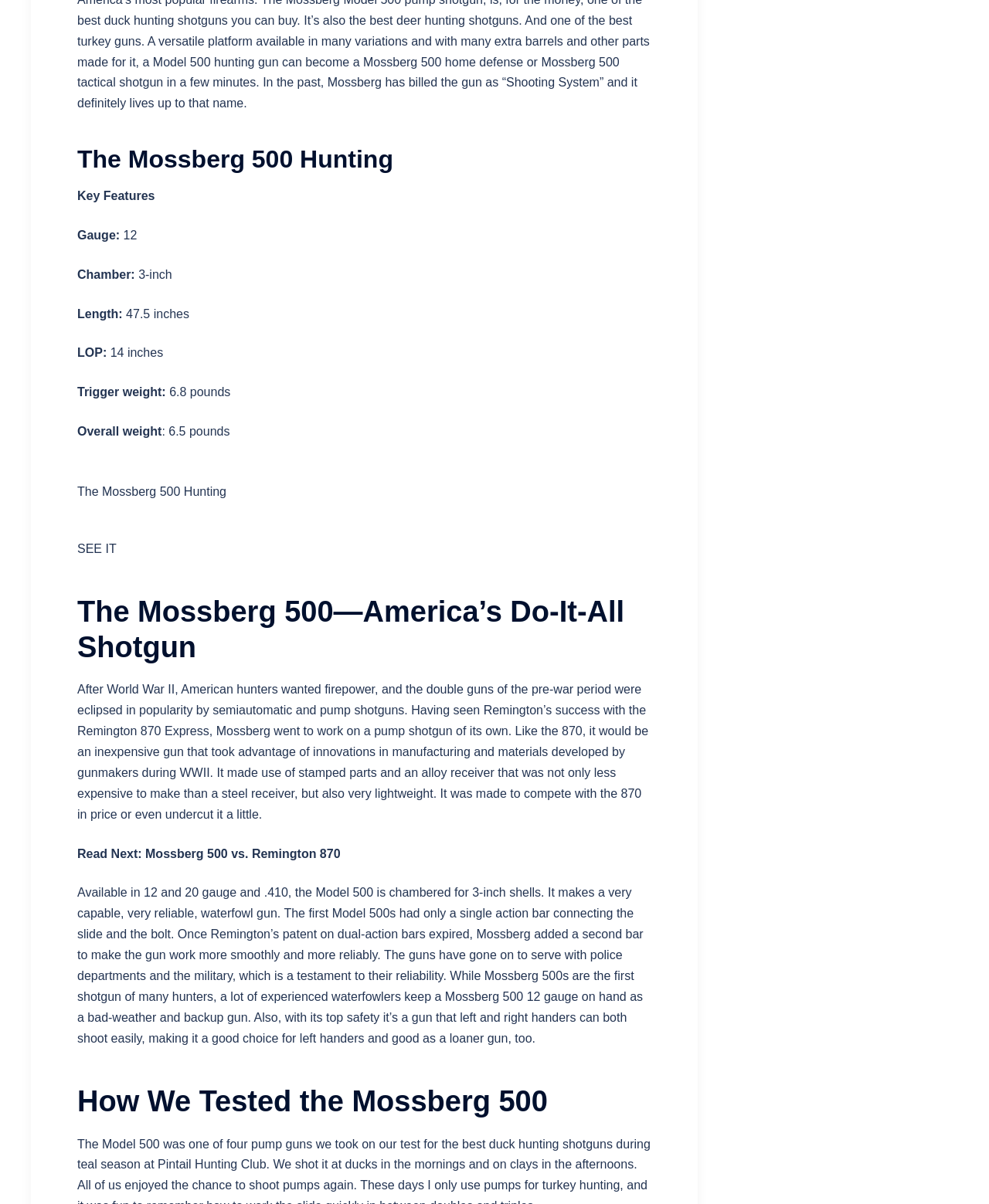Bounding box coordinates should be in the format (top-left x, top-left y, bottom-right x, bottom-right y) and all values should be floating point numbers between 0 and 1. Determine the bounding box coordinate for the UI element described as: The Mossberg 500 Hunting

[0.078, 0.386, 0.229, 0.414]